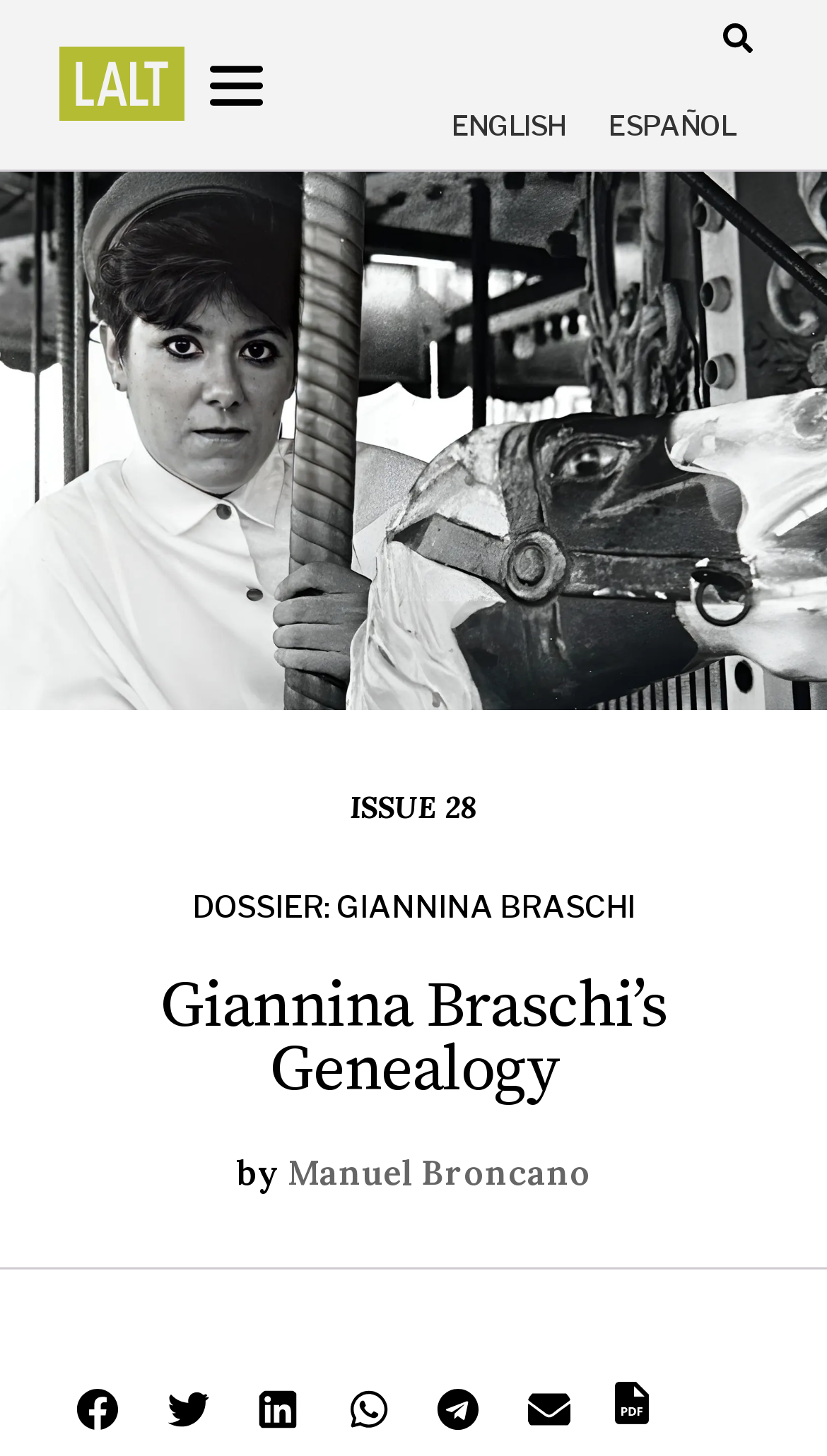Using details from the image, please answer the following question comprehensively:
Who is the author of the dossier?

The link 'Manuel Broncano' is mentioned alongside the text 'by', suggesting that Manuel Broncano is the author of the dossier.